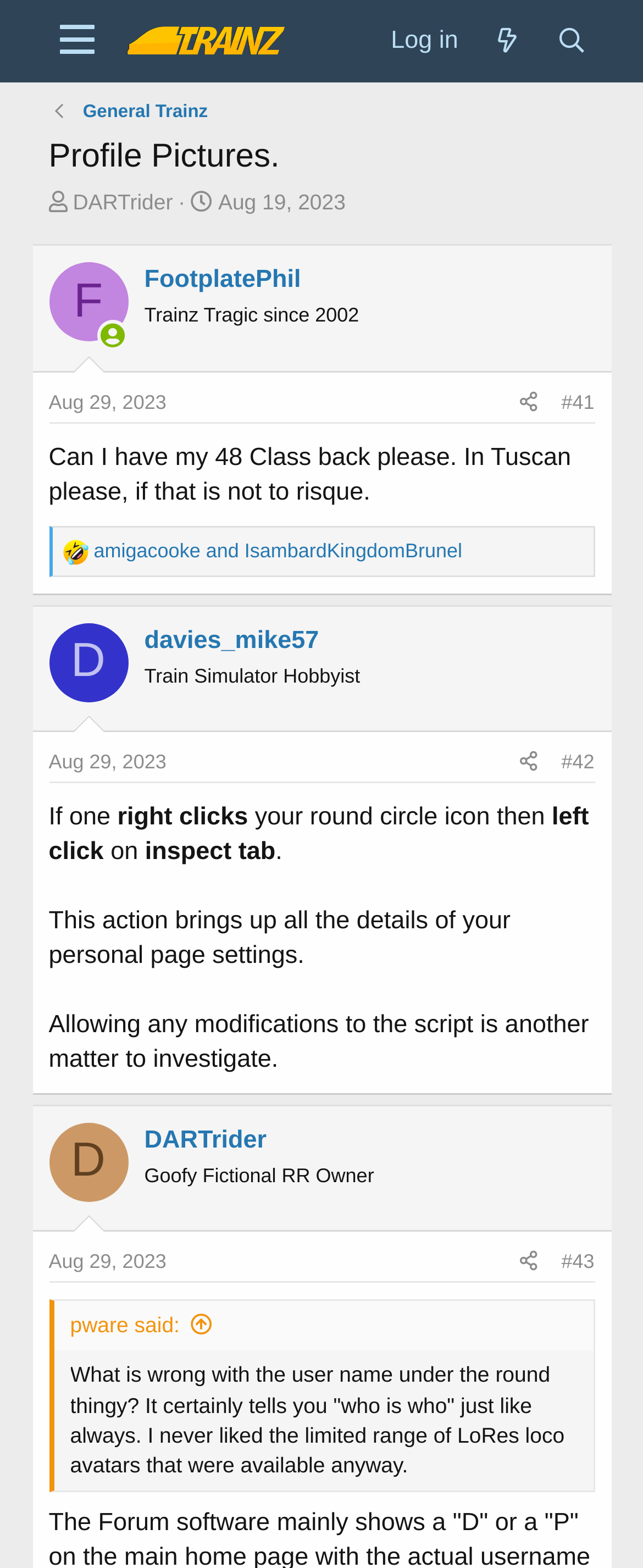Please determine the bounding box coordinates of the element's region to click in order to carry out the following instruction: "View the profile of 'FootplatePhil'". The coordinates should be four float numbers between 0 and 1, i.e., [left, top, right, bottom].

[0.076, 0.167, 0.199, 0.218]